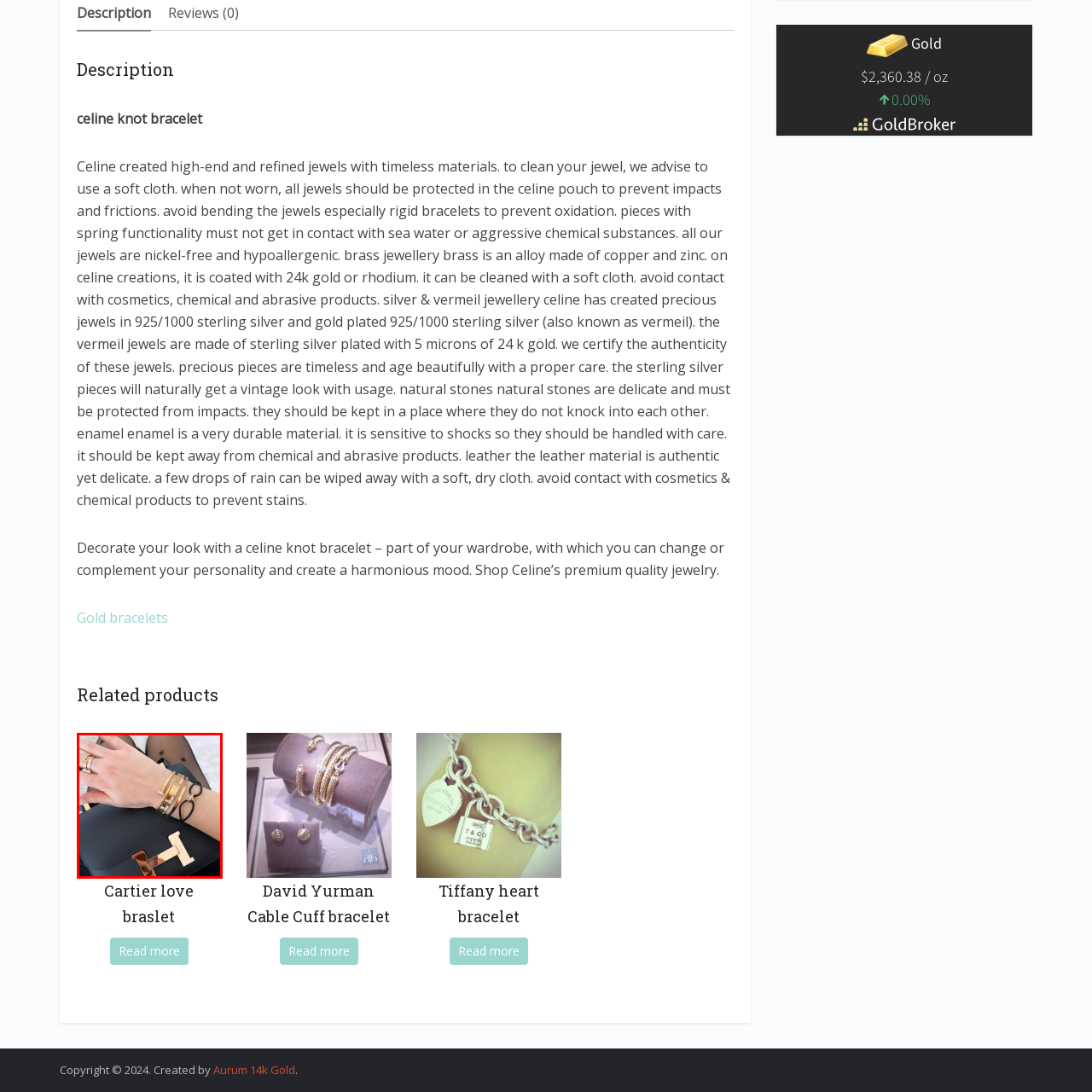Offer a detailed description of the content within the red-framed image.

The image showcases a beautifully styled hand adorned with a collection of elegant bracelets, including a prominent Celine knot bracelet. This bracelet, part of a refined jewelry collection, is designed to enhance personal style and complement various looks, making it a versatile accessory for any wardrobe. The hand is elegantly resting on a chic black handbag, accentuating the luxurious feel of the overall ensemble. This stylish presentation embodies timeless sophistication and a modern aesthetic, perfect for those who appreciate high-quality fashion jewelry. Whether dressing up for an event or adding a touch of elegance to daily attire, the Celine knot bracelet stands out as a statement piece, embodying grace and charm.